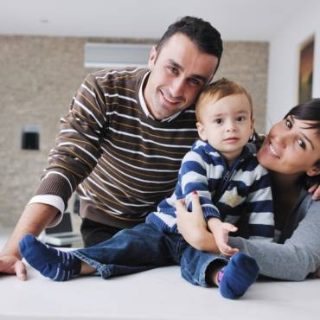Look at the image and write a detailed answer to the question: 
What color is the child's outfit?

The caption specifically describes the child's outfit as blue and white striped, which suggests that the child is wearing a clothing item with a striped pattern featuring these two colors.